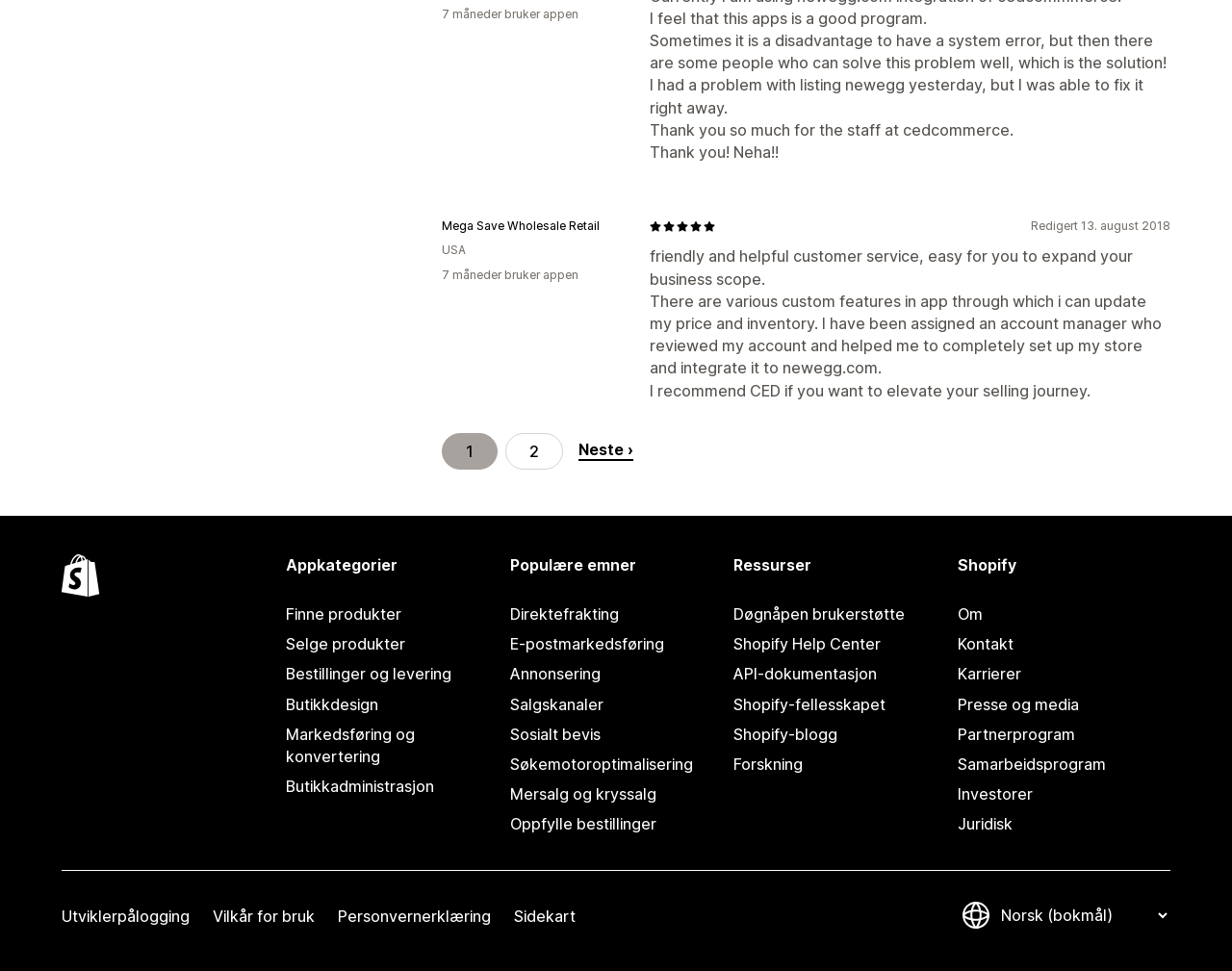What is the name of the account manager?
Look at the image and respond with a single word or a short phrase.

Neha